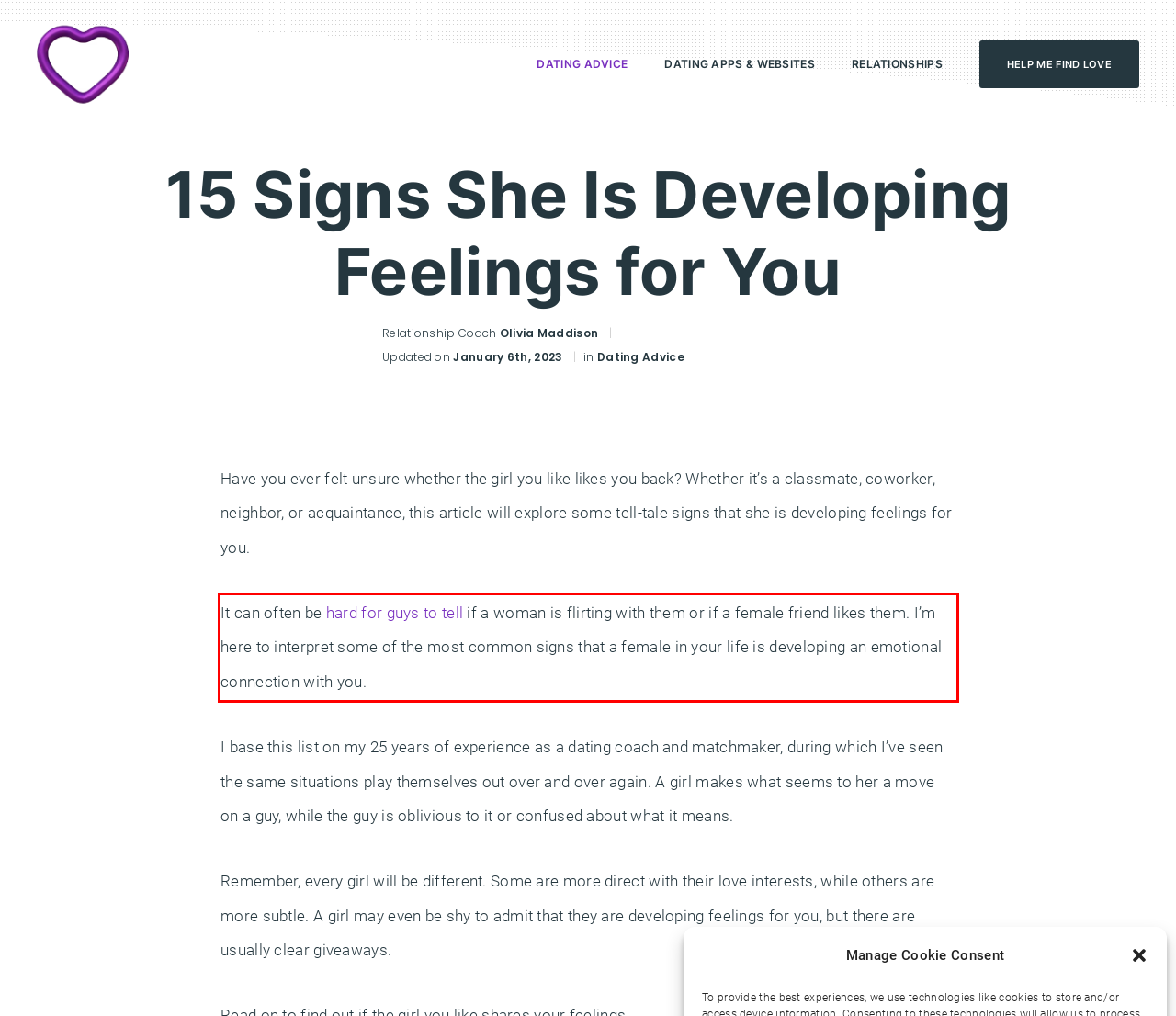Examine the webpage screenshot and use OCR to recognize and output the text within the red bounding box.

It can often be hard for guys to tell if a woman is flirting with them or if a female friend likes them. I’m here to interpret some of the most common signs that a female in your life is developing an emotional connection with you.